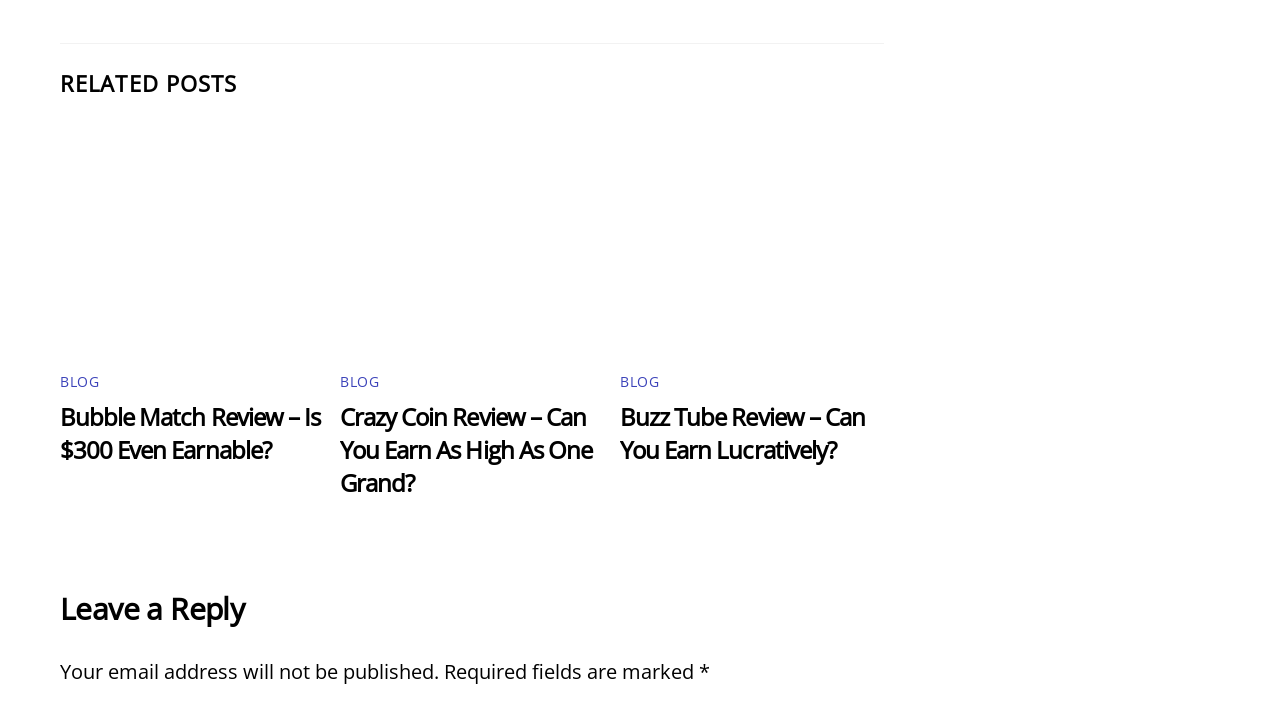Respond to the question with just a single word or phrase: 
What is the category of the blog posts?

Reviews